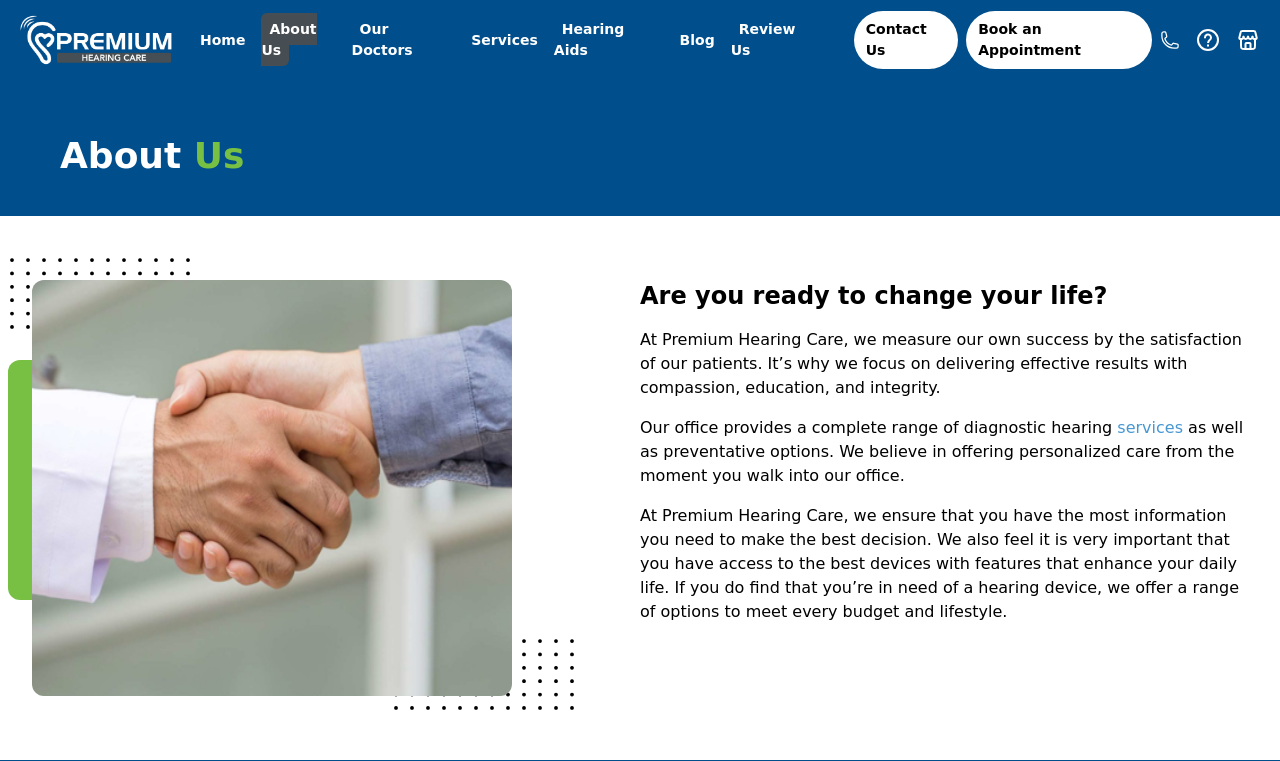Locate the bounding box coordinates of the area where you should click to accomplish the instruction: "Contact us".

[0.667, 0.014, 0.749, 0.091]